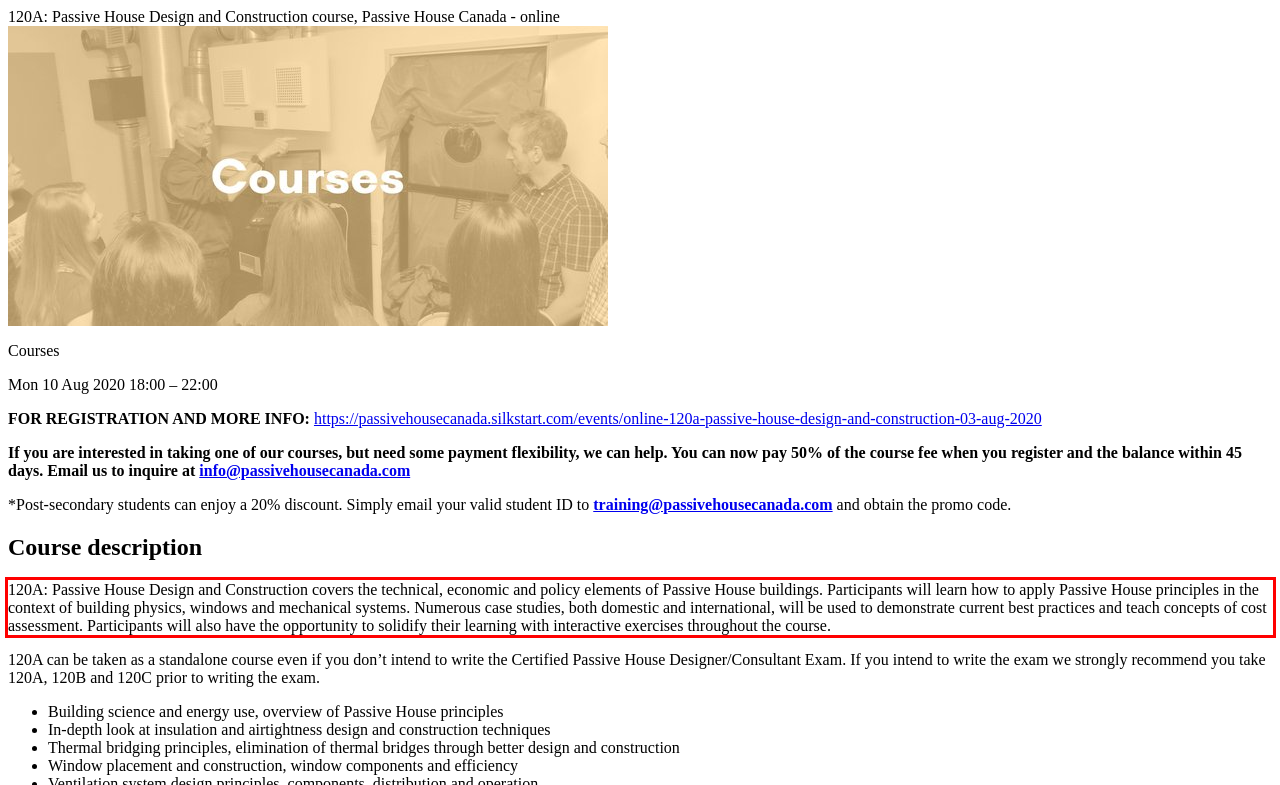Please examine the webpage screenshot and extract the text within the red bounding box using OCR.

120A: Passive House Design and Construction covers the technical, economic and policy elements of Passive House buildings. Participants will learn how to apply Passive House principles in the context of building physics, windows and mechanical systems. Numerous case studies, both domestic and international, will be used to demonstrate current best practices and teach concepts of cost assessment. Participants will also have the opportunity to solidify their learning with interactive exercises throughout the course.